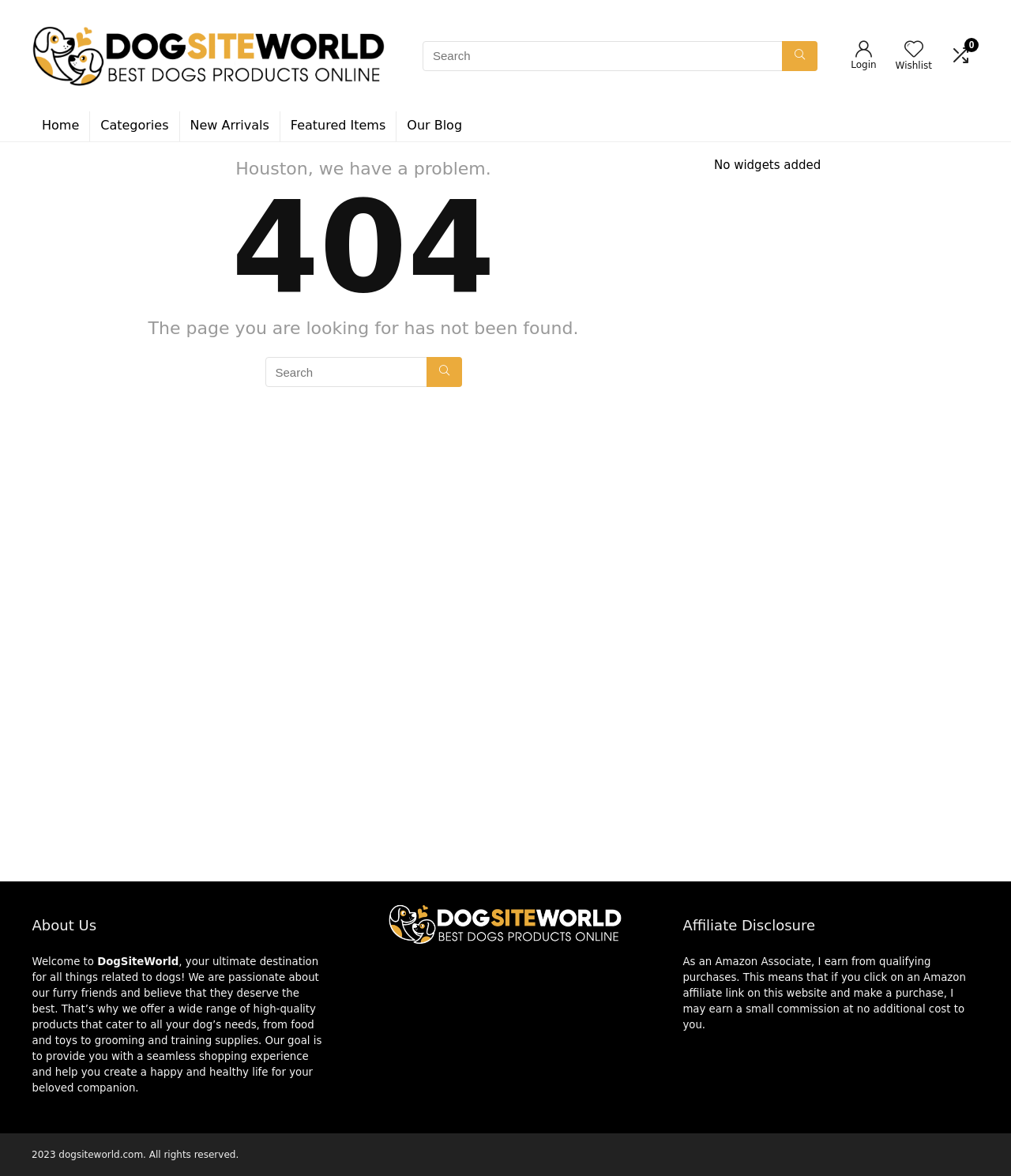Please determine the bounding box coordinates for the element that should be clicked to follow these instructions: "Search for dog products".

[0.418, 0.035, 0.809, 0.06]